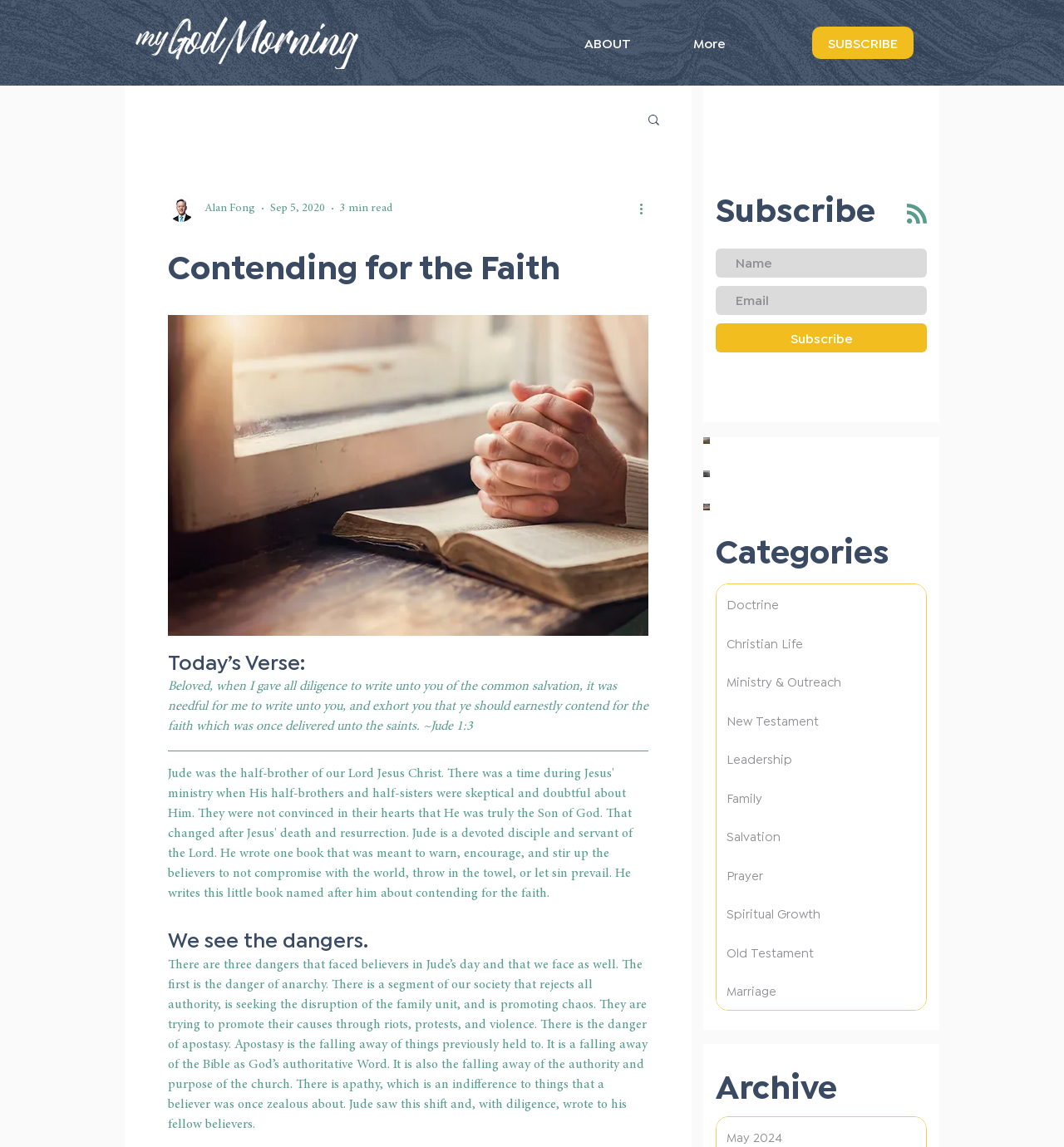Find the bounding box coordinates for the area you need to click to carry out the instruction: "Read today's verse". The coordinates should be four float numbers between 0 and 1, indicated as [left, top, right, bottom].

[0.158, 0.563, 0.609, 0.59]